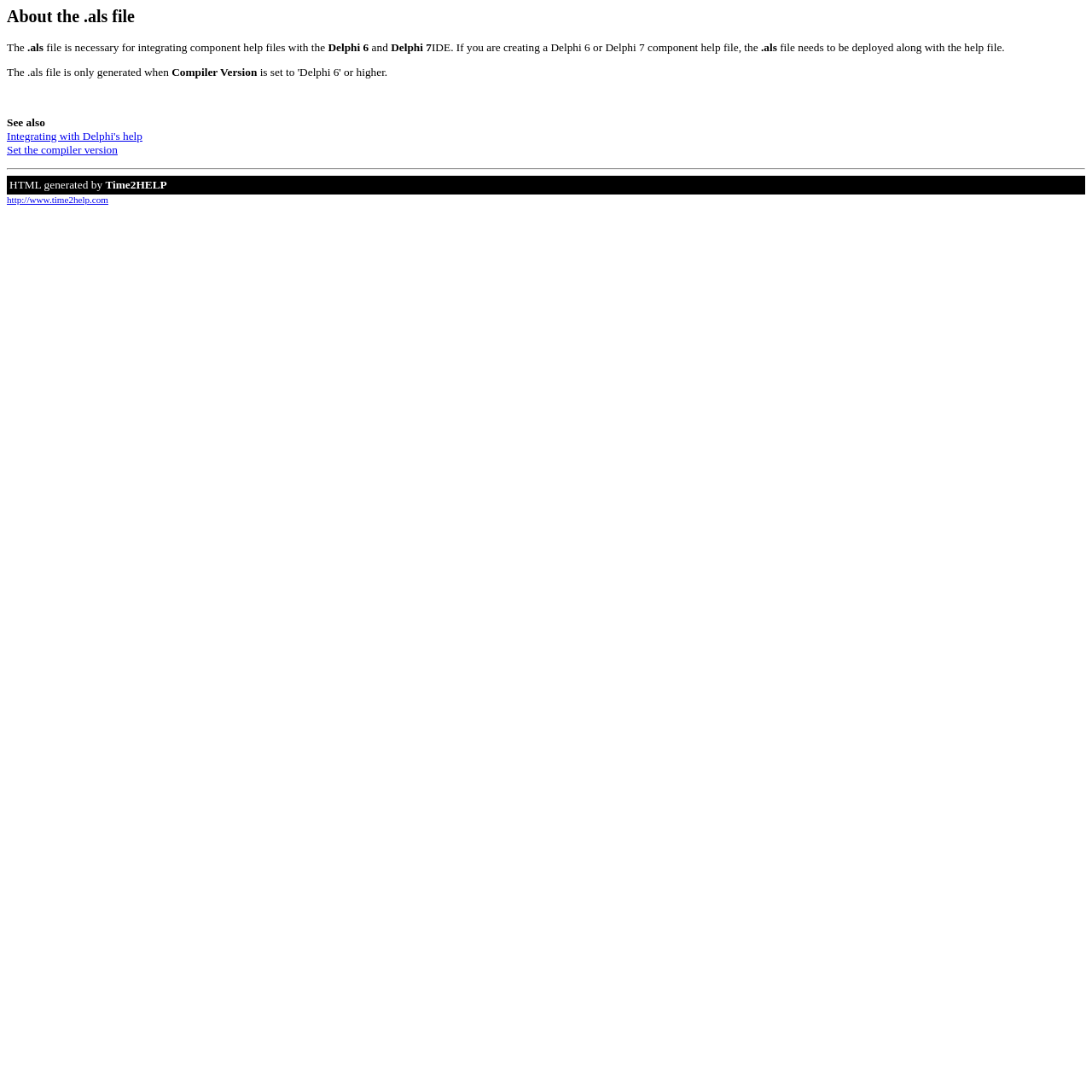What is the website 'http://www.time2help.com' related to?
Please provide a detailed and comprehensive answer to the question.

The webpage mentions that the HTML is generated by Time2HELP, implying that the website 'http://www.time2help.com' is related to HTML generation, possibly providing tools or services for generating HTML content.